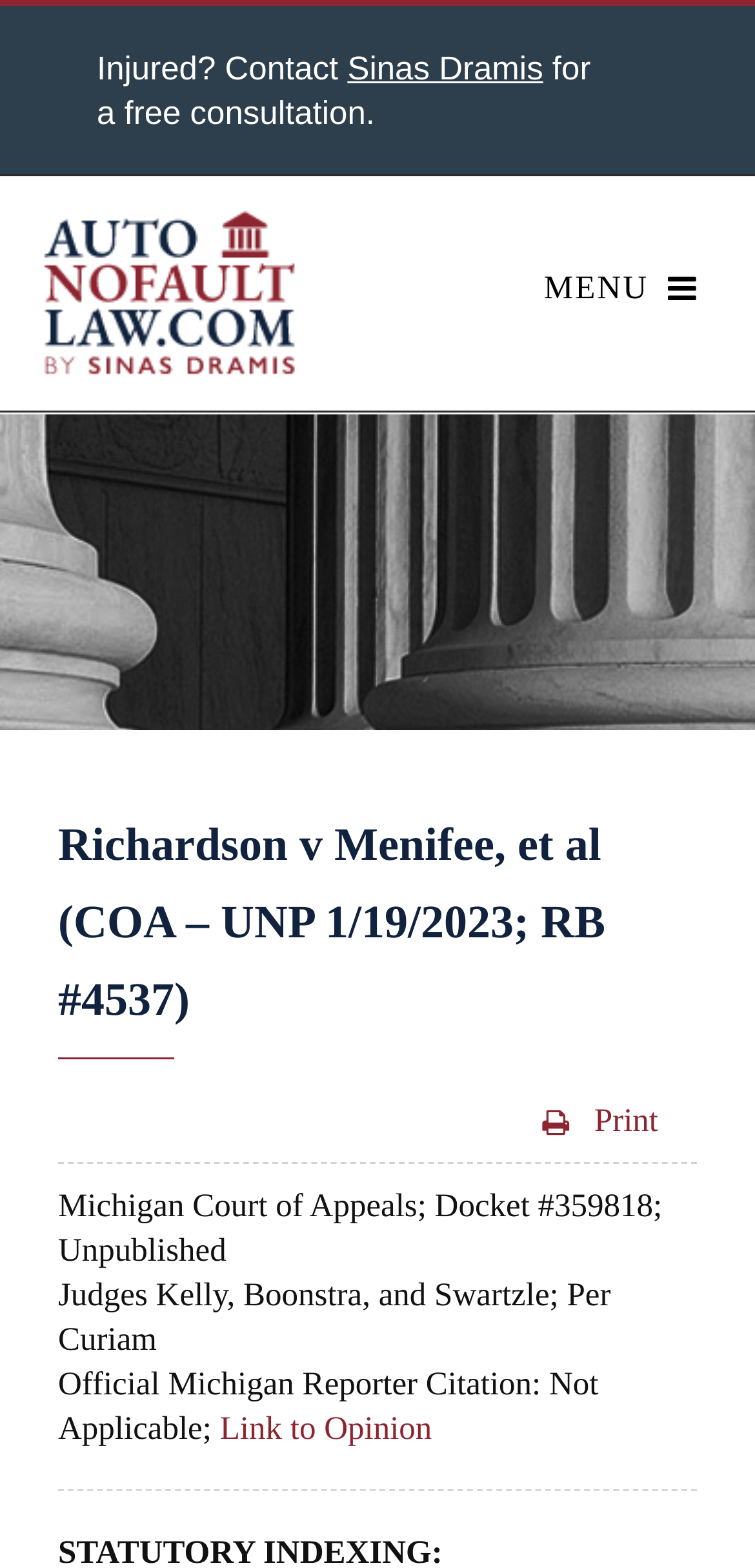Is there a free consultation available?
Please look at the screenshot and answer using one word or phrase.

yes